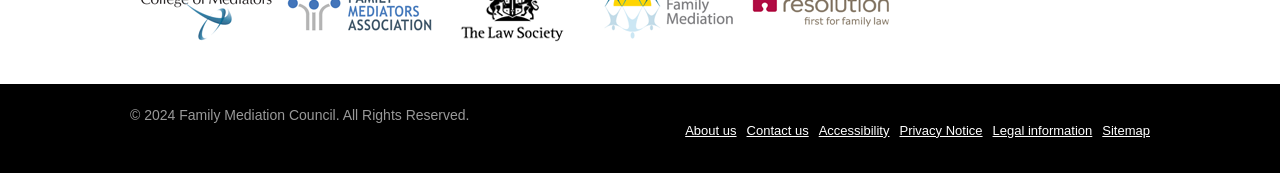Predict the bounding box coordinates of the area that should be clicked to accomplish the following instruction: "visit College of Mediators". The bounding box coordinates should consist of four float numbers between 0 and 1, i.e., [left, top, right, bottom].

[0.102, 0.144, 0.219, 0.237]